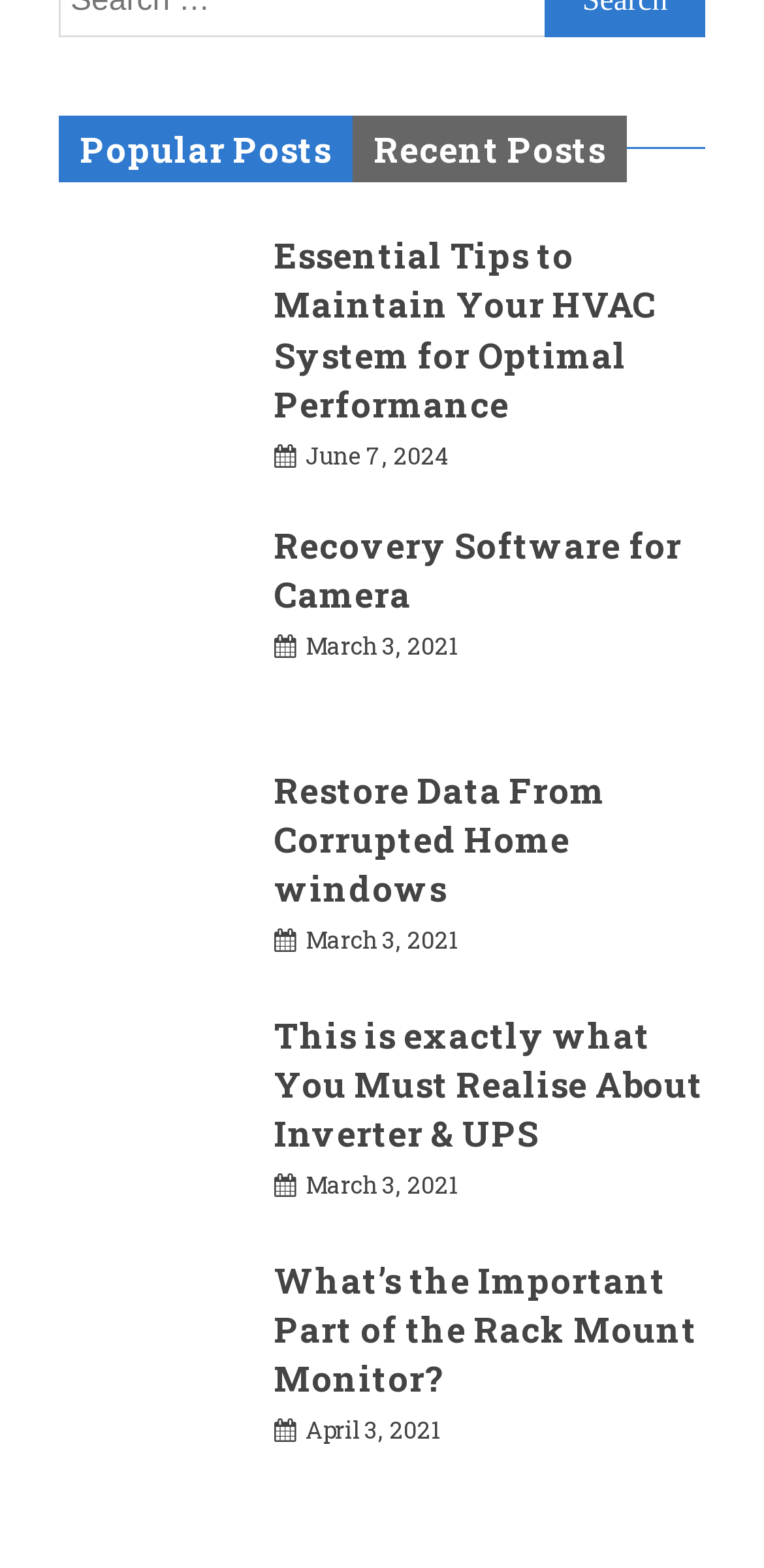Determine the bounding box coordinates for the area that should be clicked to carry out the following instruction: "View Essential Tips to Maintain Your HVAC System for Optimal Performance".

[0.359, 0.148, 0.923, 0.28]